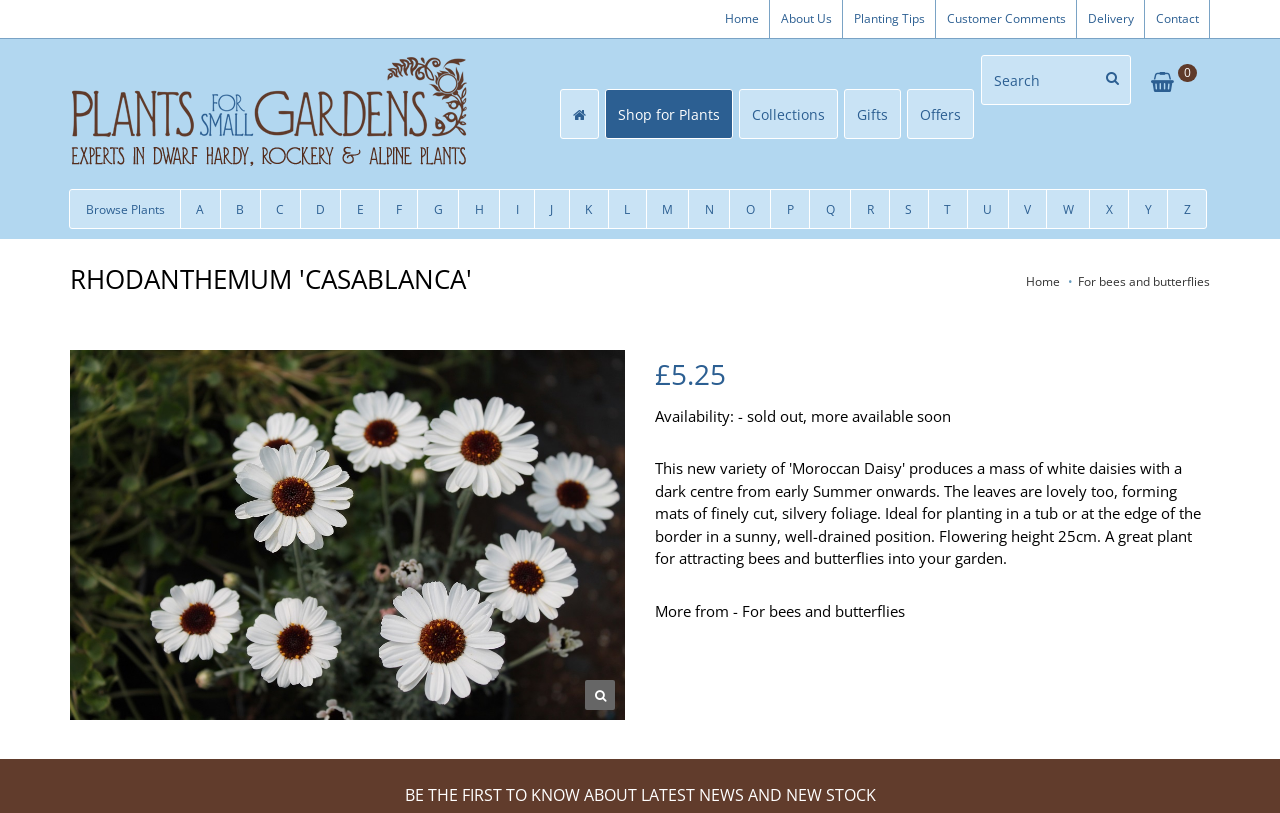Determine the bounding box coordinates of the clickable region to follow the instruction: "Browse plants".

[0.054, 0.232, 0.141, 0.282]